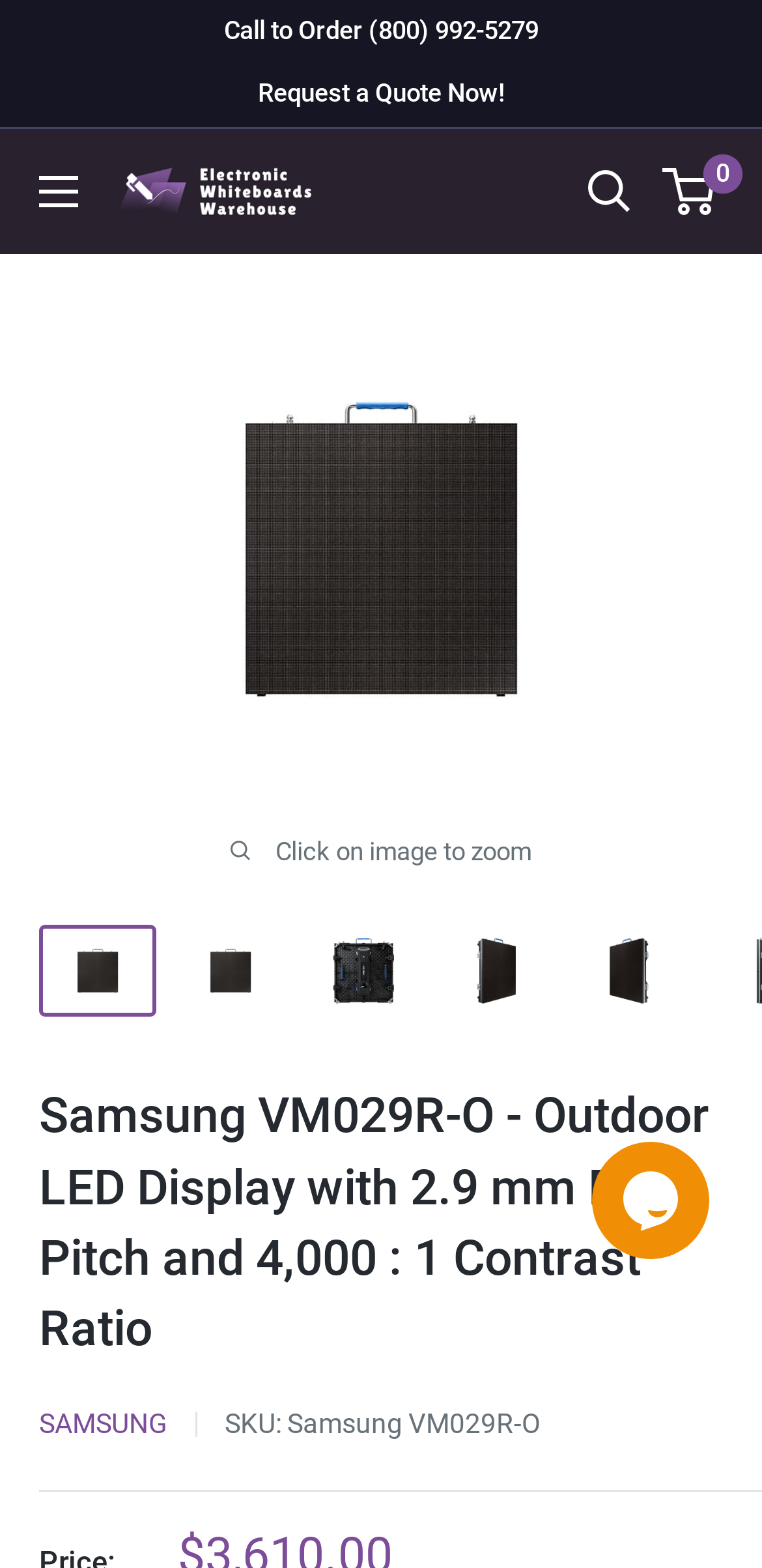Indicate the bounding box coordinates of the clickable region to achieve the following instruction: "Open menu."

[0.051, 0.112, 0.103, 0.132]